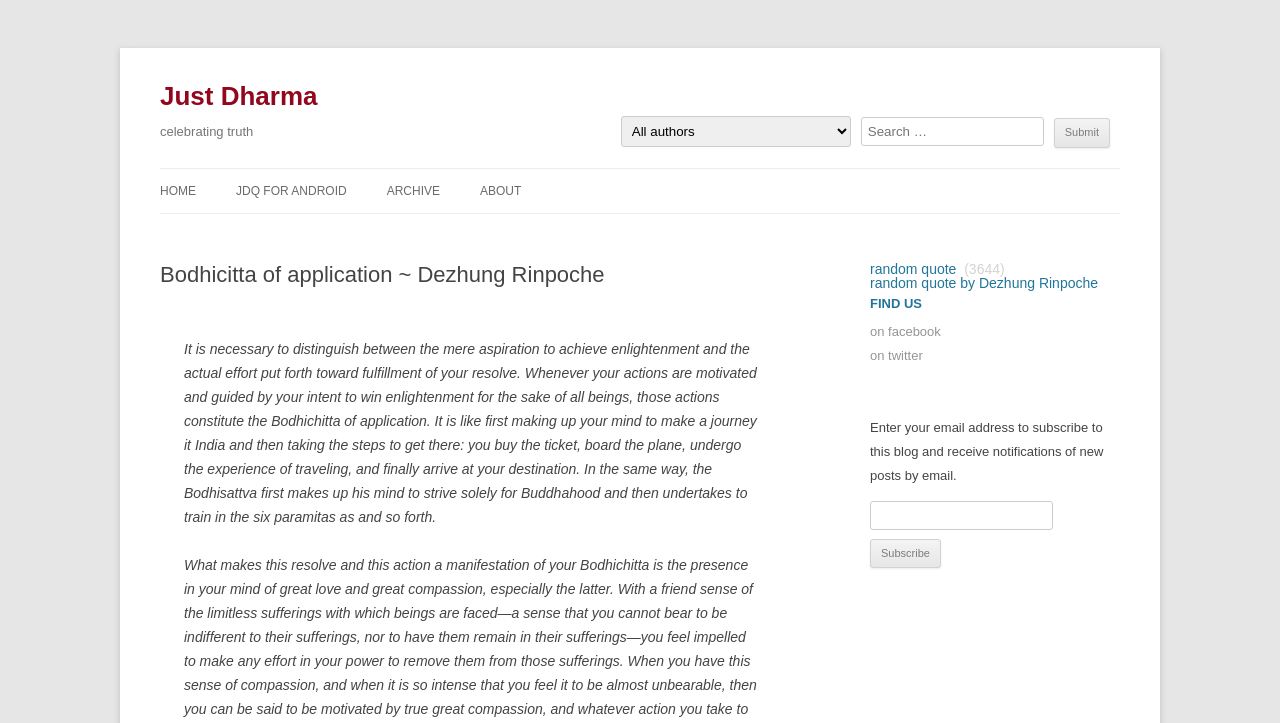Specify the bounding box coordinates of the element's area that should be clicked to execute the given instruction: "Search for something". The coordinates should be four float numbers between 0 and 1, i.e., [left, top, right, bottom].

[0.672, 0.162, 0.815, 0.202]